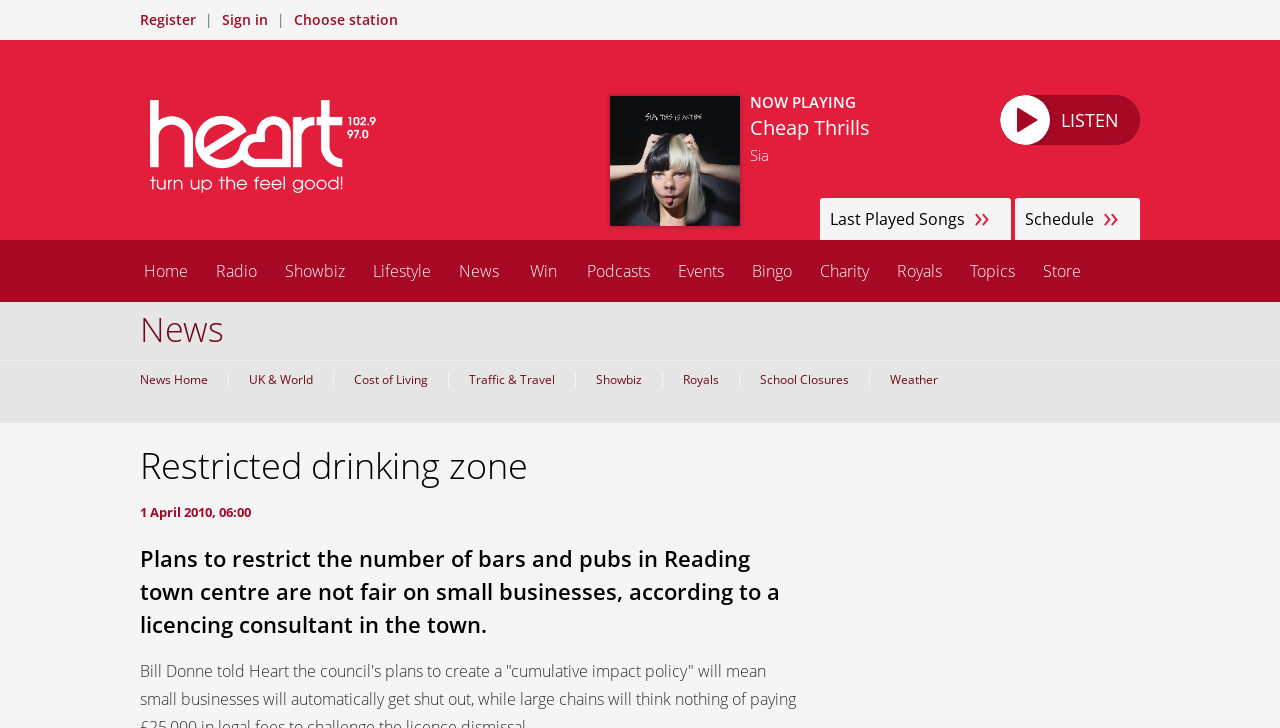Please identify the bounding box coordinates of the region to click in order to complete the given instruction: "Choose station". The coordinates should be four float numbers between 0 and 1, i.e., [left, top, right, bottom].

[0.23, 0.014, 0.311, 0.04]